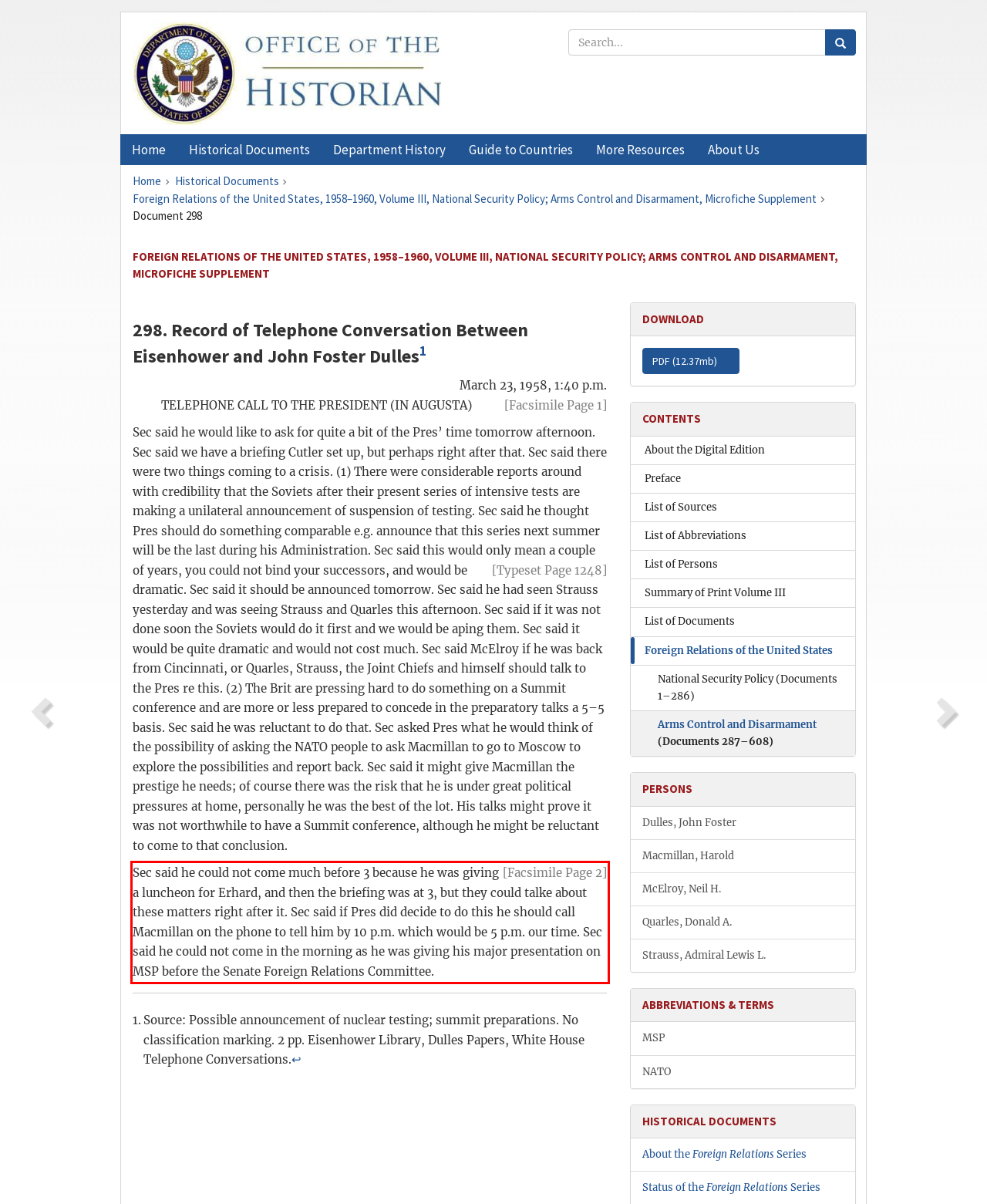There is a UI element on the webpage screenshot marked by a red bounding box. Extract and generate the text content from within this red box.

Sec said he could not come much before 3 because he was giving a luncheon for Erhard, and then the briefing was at 3, but they could talke about these matters right after it. Sec said if Pres did decide to do this he should call Macmillan on the phone to tell him by 10 p.m. which would be 5 p.m. our time. Sec said he could not come in the morning as he was giving his major presentation on MSP before the Senate Foreign Relations Committee.